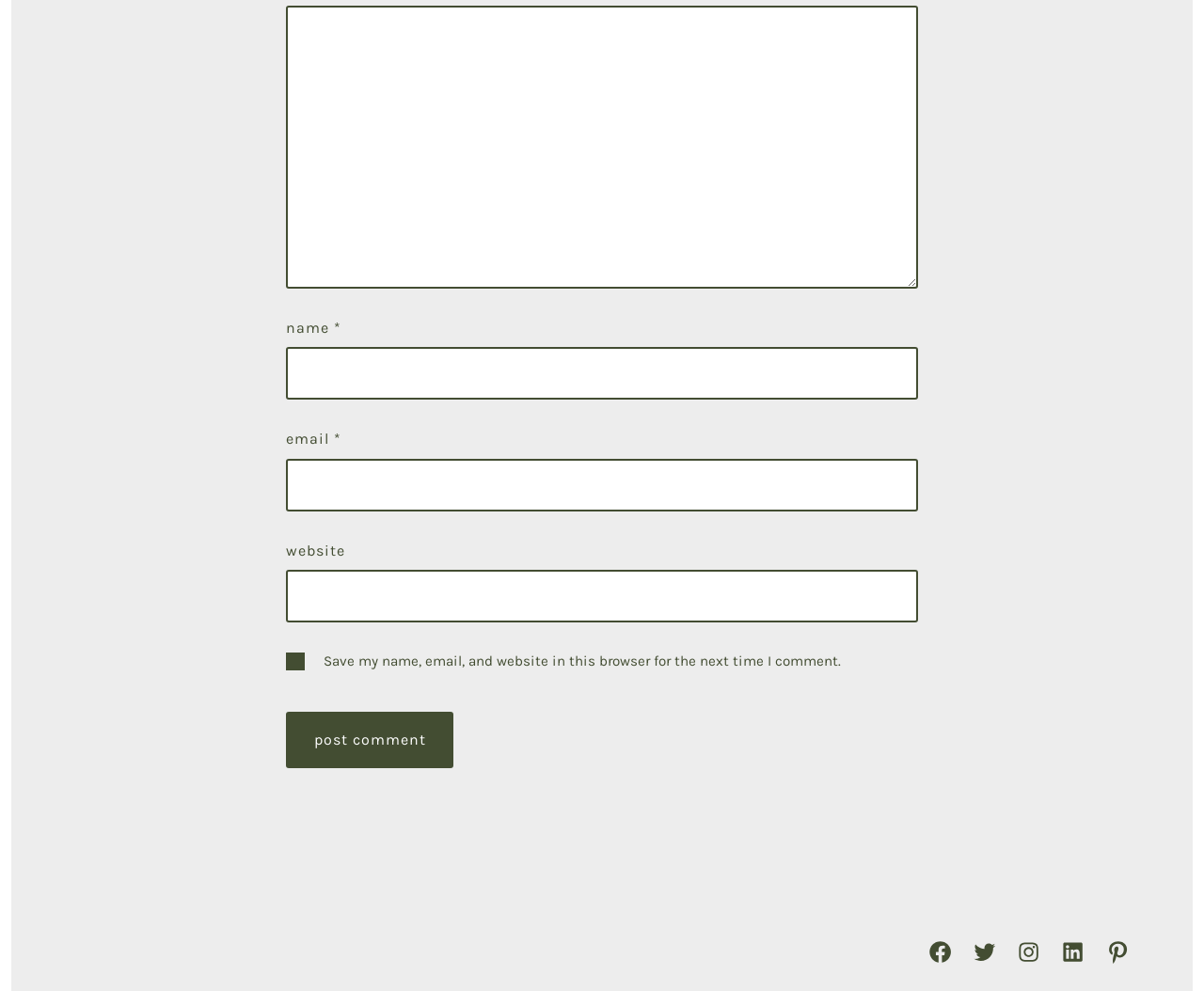Can you find the bounding box coordinates for the element that needs to be clicked to execute this instruction: "post comment"? The coordinates should be given as four float numbers between 0 and 1, i.e., [left, top, right, bottom].

[0.238, 0.719, 0.377, 0.775]